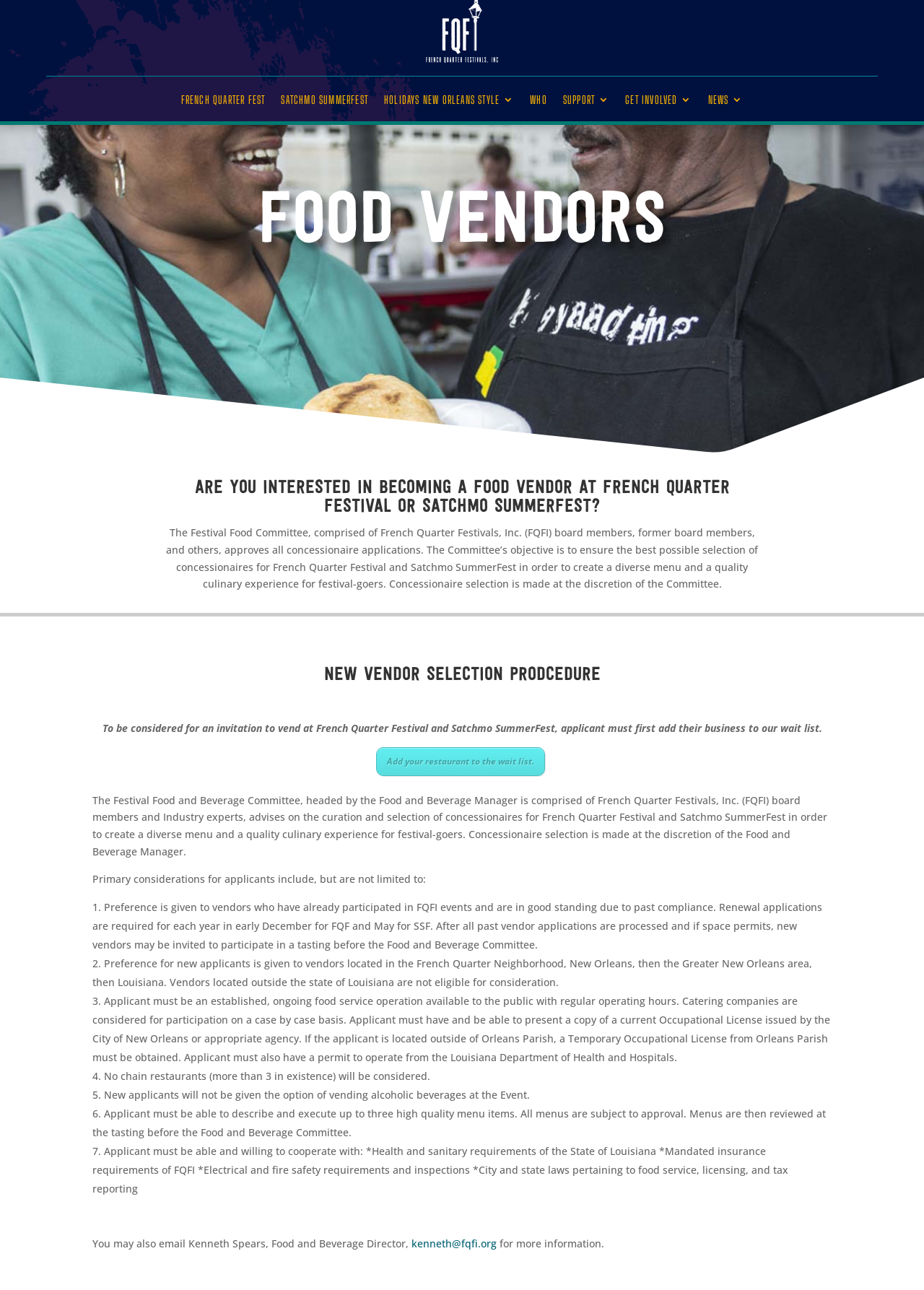Based on what you see in the screenshot, provide a thorough answer to this question: What is required for applicant to operate at the event?

Applicant must have and be able to present a copy of a current Occupational License issued by the City of New Orleans or appropriate agency, and a permit to operate from the Louisiana Department of Health and Hospitals, as mentioned in the webpage.